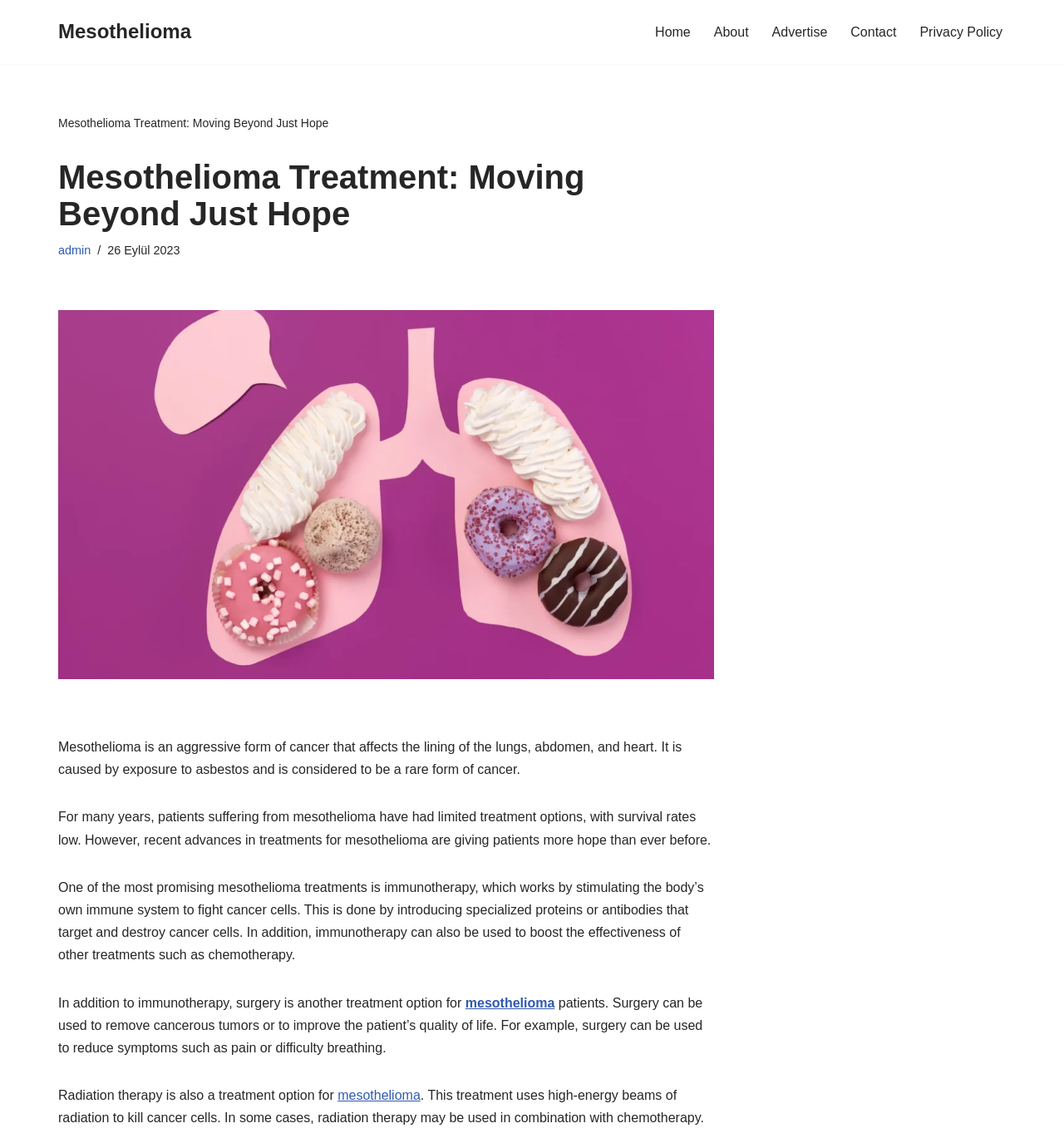Find the bounding box coordinates for the element that must be clicked to complete the instruction: "Contact us". The coordinates should be four float numbers between 0 and 1, indicated as [left, top, right, bottom].

[0.799, 0.018, 0.843, 0.038]